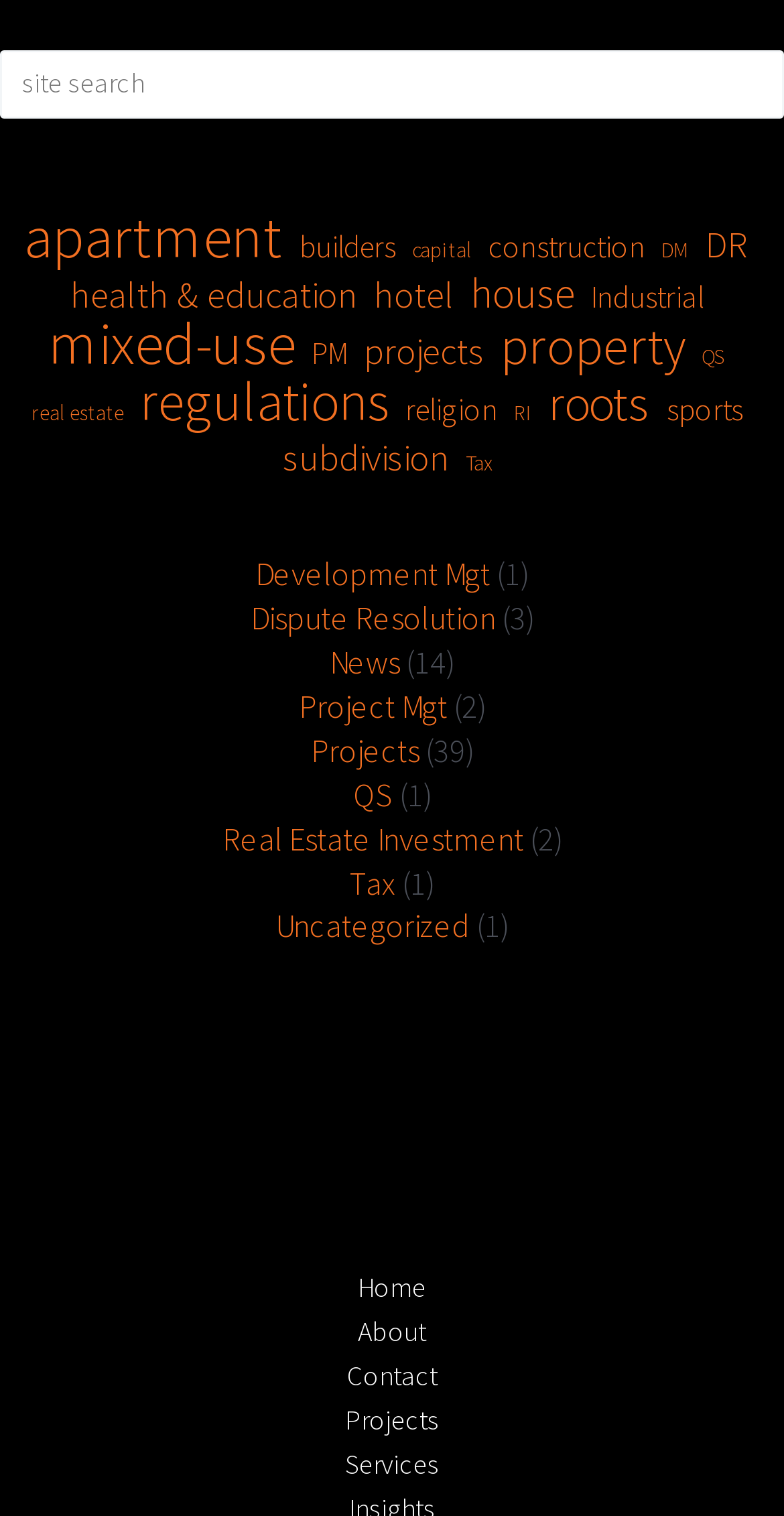What is the category with the most items? From the image, respond with a single word or brief phrase.

mixed-use